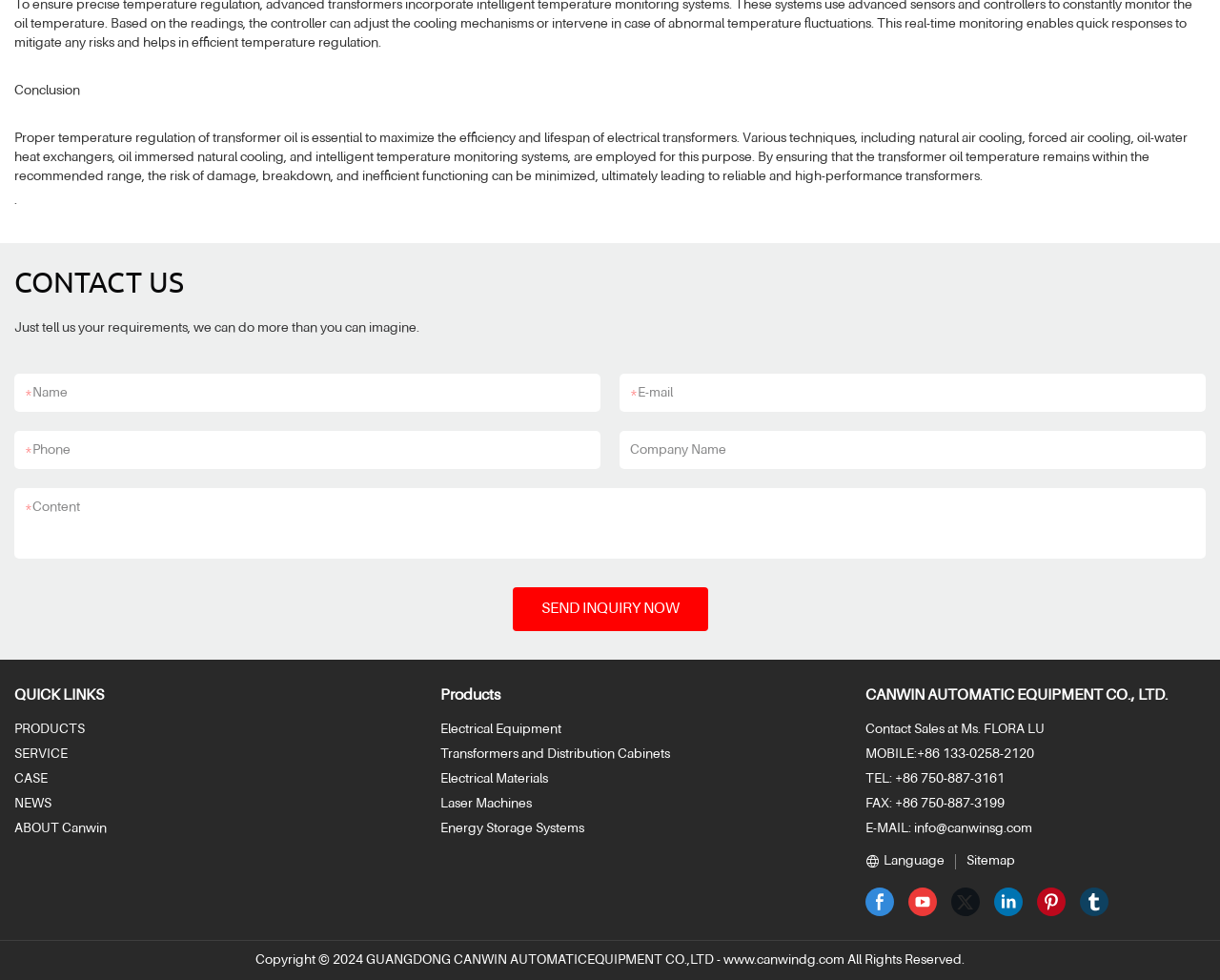Locate the bounding box of the user interface element based on this description: "Sitemap".

[0.777, 0.872, 0.832, 0.886]